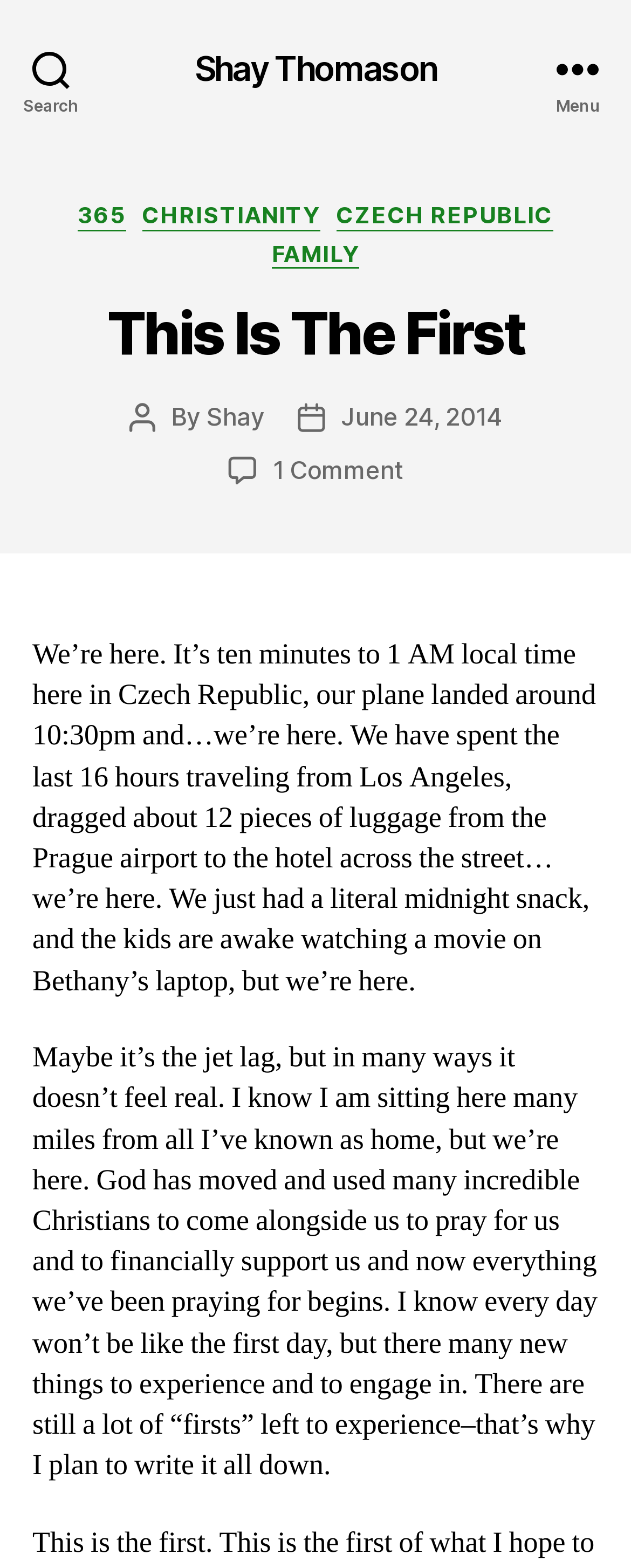Offer a comprehensive description of the webpage’s content and structure.

This webpage is about Shay Thomason's blog post titled "This Is The First". At the top left corner, there is a search button. Next to it, on the top center, is a link to Shay Thomason's profile. On the top right corner, there is a menu button. 

When the menu button is expanded, a header section appears below it, containing several links to categories, including "365", "CHRISTIANITY", "CZECH REPUBLIC", and "FAMILY". Below the categories, there is a heading that displays the title of the blog post, "This Is The First". 

Under the heading, there is a section that shows the post author, Shay, and the post date, June 24, 2014. There is also a link to comments on the post, with one comment. 

The main content of the blog post is a two-paragraph article that describes Shay's experience of arriving in the Czech Republic with their family. The article is written in a personal and reflective tone, expressing Shay's feelings about this new experience and their gratitude for the support they have received.